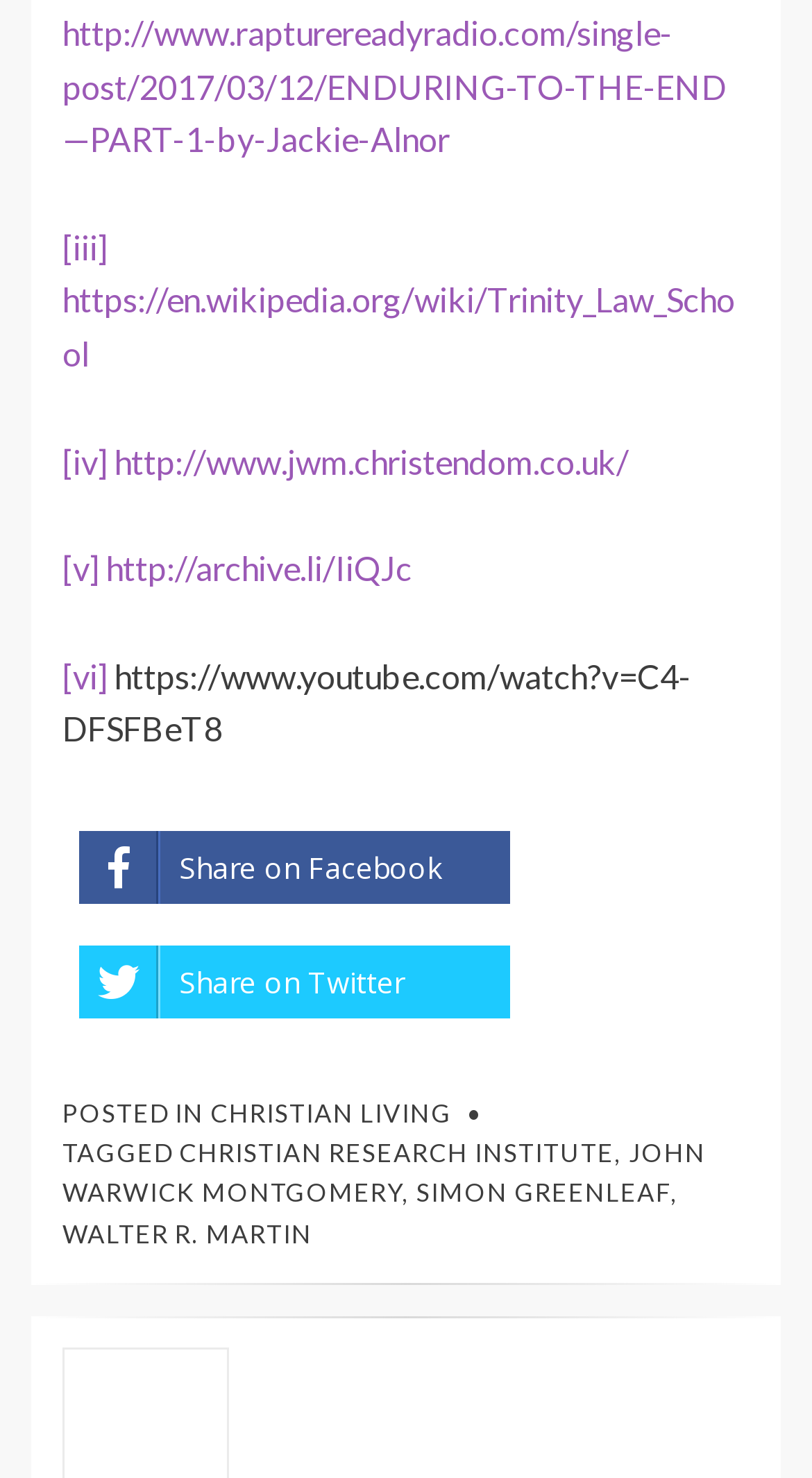How many tags are associated with the post?
Answer the question with detailed information derived from the image.

In the footer section of the webpage, there are four links 'CHRISTIAN RESEARCH INSTITUTE', 'JOHN WARWICK MONTGOMERY', 'SIMON GREENLEAF', and 'WALTER R. MARTIN', which are separated by commas, suggesting that there are four tags associated with the post.